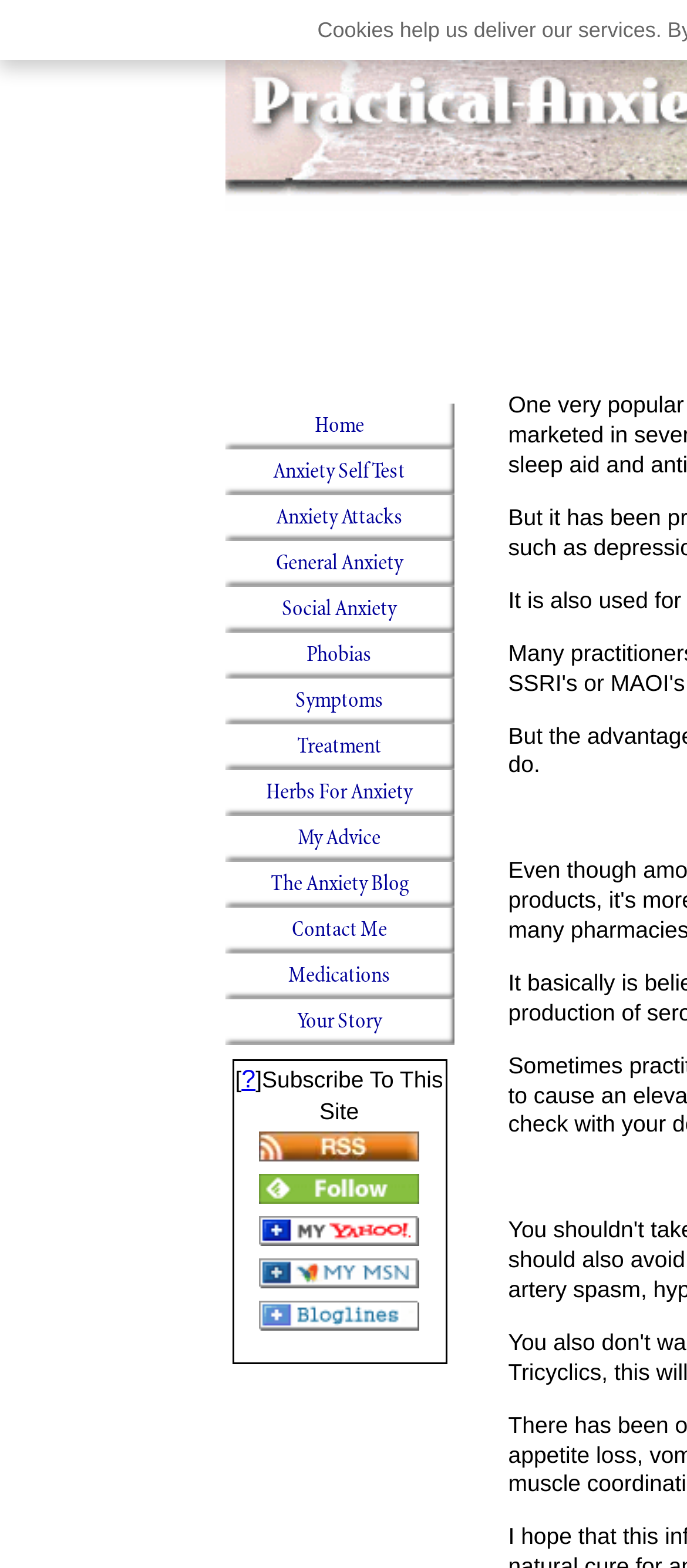How can users stay updated with the website's content?
Based on the image, give a concise answer in the form of a single word or short phrase.

Subscribe or follow